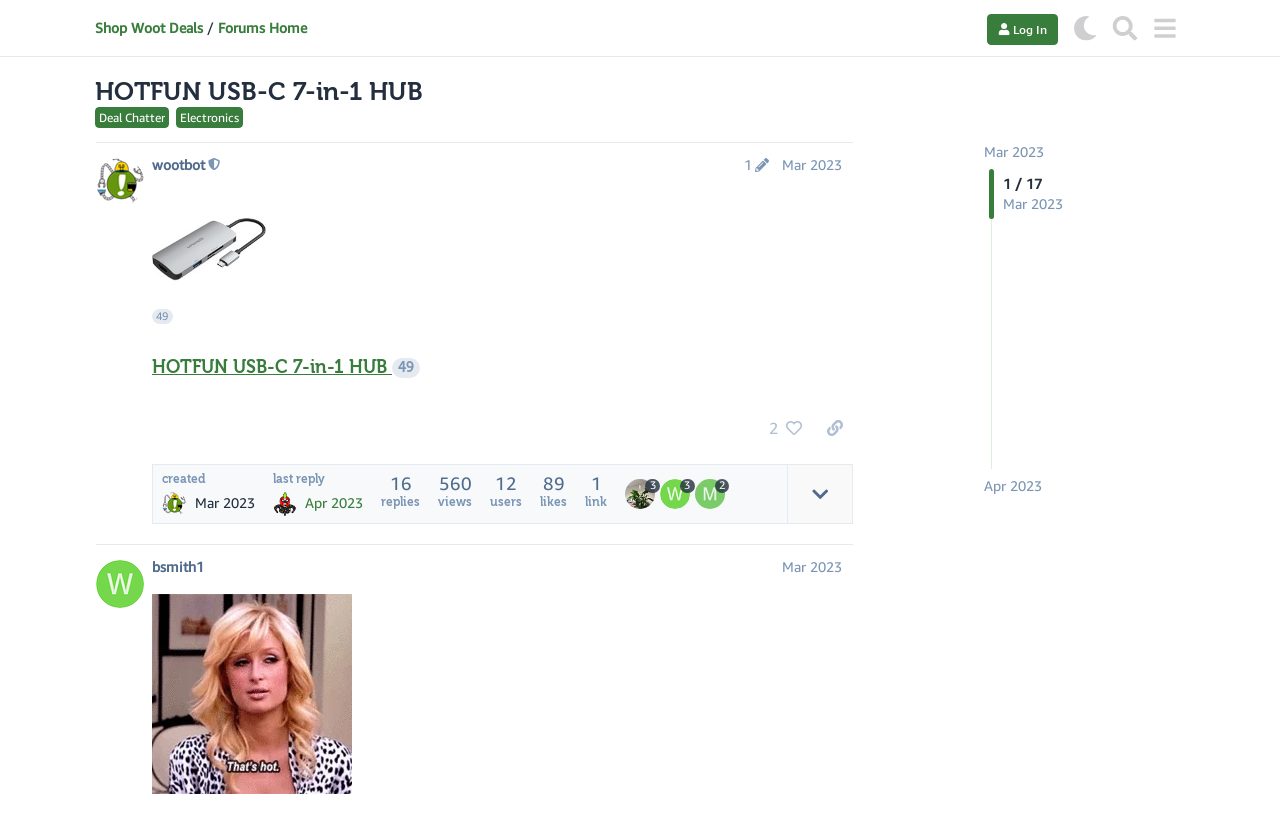Examine the image and give a thorough answer to the following question:
How many replies are there in the post?

The number of replies can be found in the static text element with the text '560' which is located below the post content and above the 'views' and 'users' information.